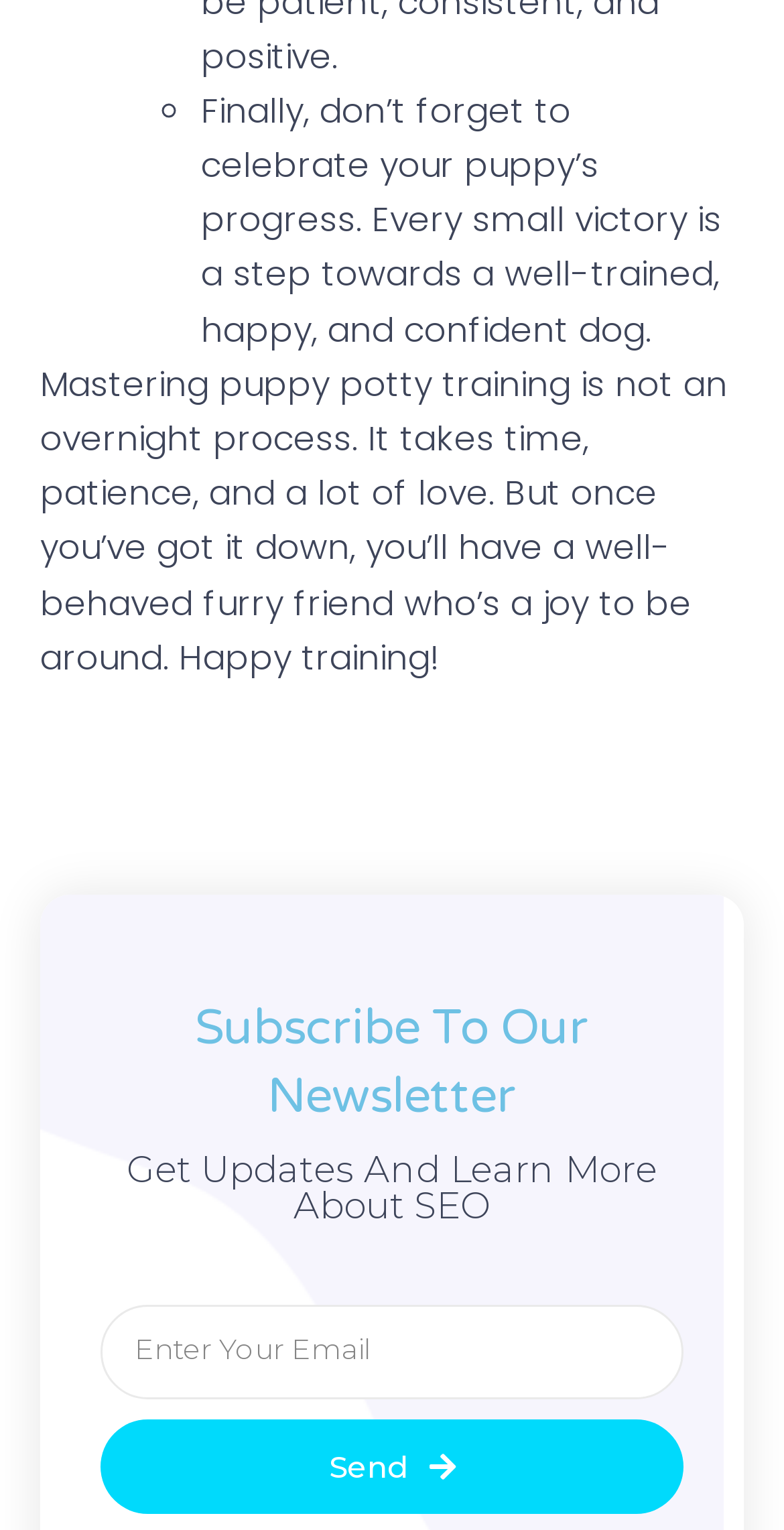Using the element description provided, determine the bounding box coordinates in the format (top-left x, top-left y, bottom-right x, bottom-right y). Ensure that all values are floating point numbers between 0 and 1. Element description: Send

[0.128, 0.927, 0.872, 0.989]